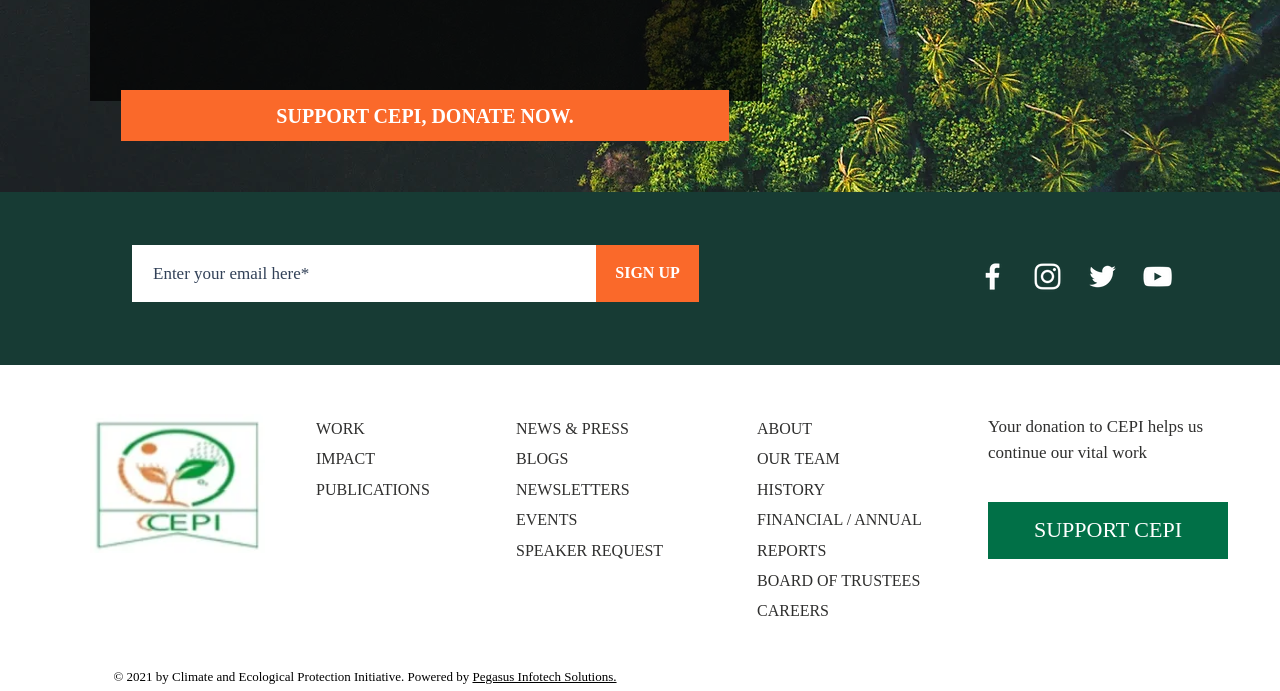Respond to the following question using a concise word or phrase: 
What is the theme of the webpage?

Environmental protection